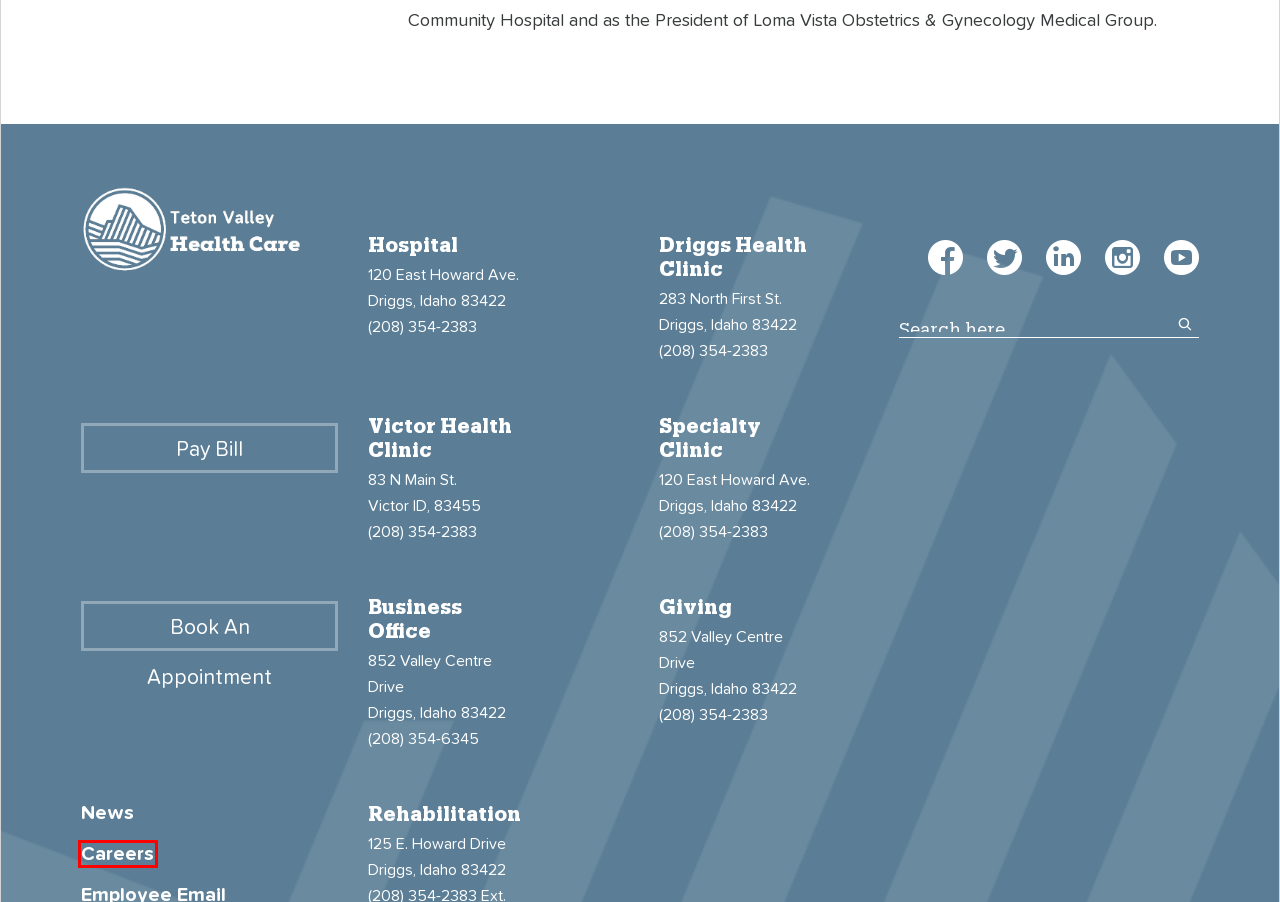You are presented with a screenshot of a webpage containing a red bounding box around an element. Determine which webpage description best describes the new webpage after clicking on the highlighted element. Here are the candidates:
A. Driggs Health Clinic - Teton Valley Health
B. Pricing, Billing & Insurance - Teton Valley Health
C. Financial Services - Teton Valley Health
D. Giving - Teton Valley Health
E. Victor Health Clinic - Teton Valley Health
F. Clinics - Teton Valley Health
G. Career Search
H. News Archives - Teton Valley Health

G